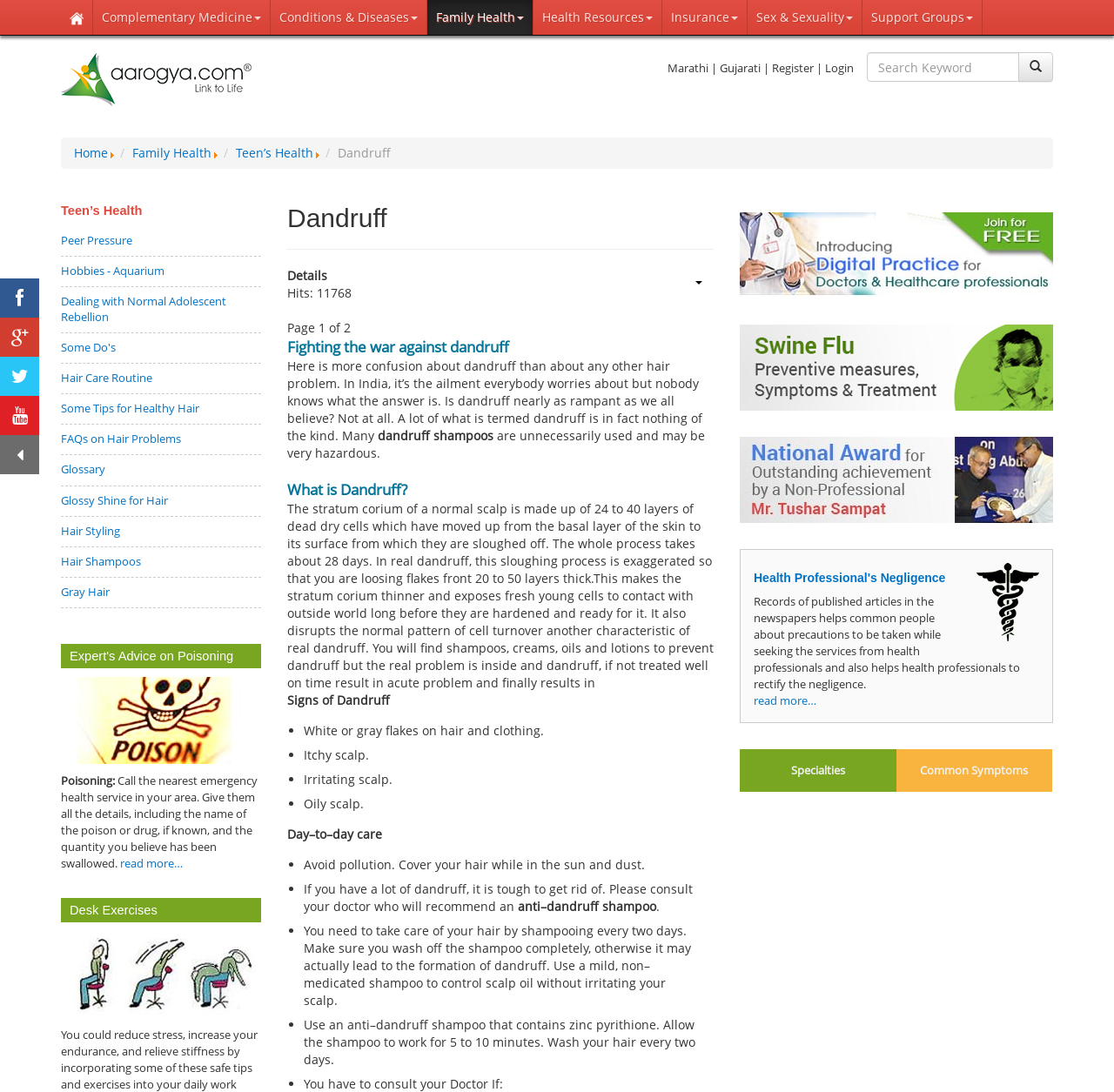Locate the bounding box coordinates of the UI element described by: "name="email" placeholder="Your Email:"". The bounding box coordinates should consist of four float numbers between 0 and 1, i.e., [left, top, right, bottom].

None